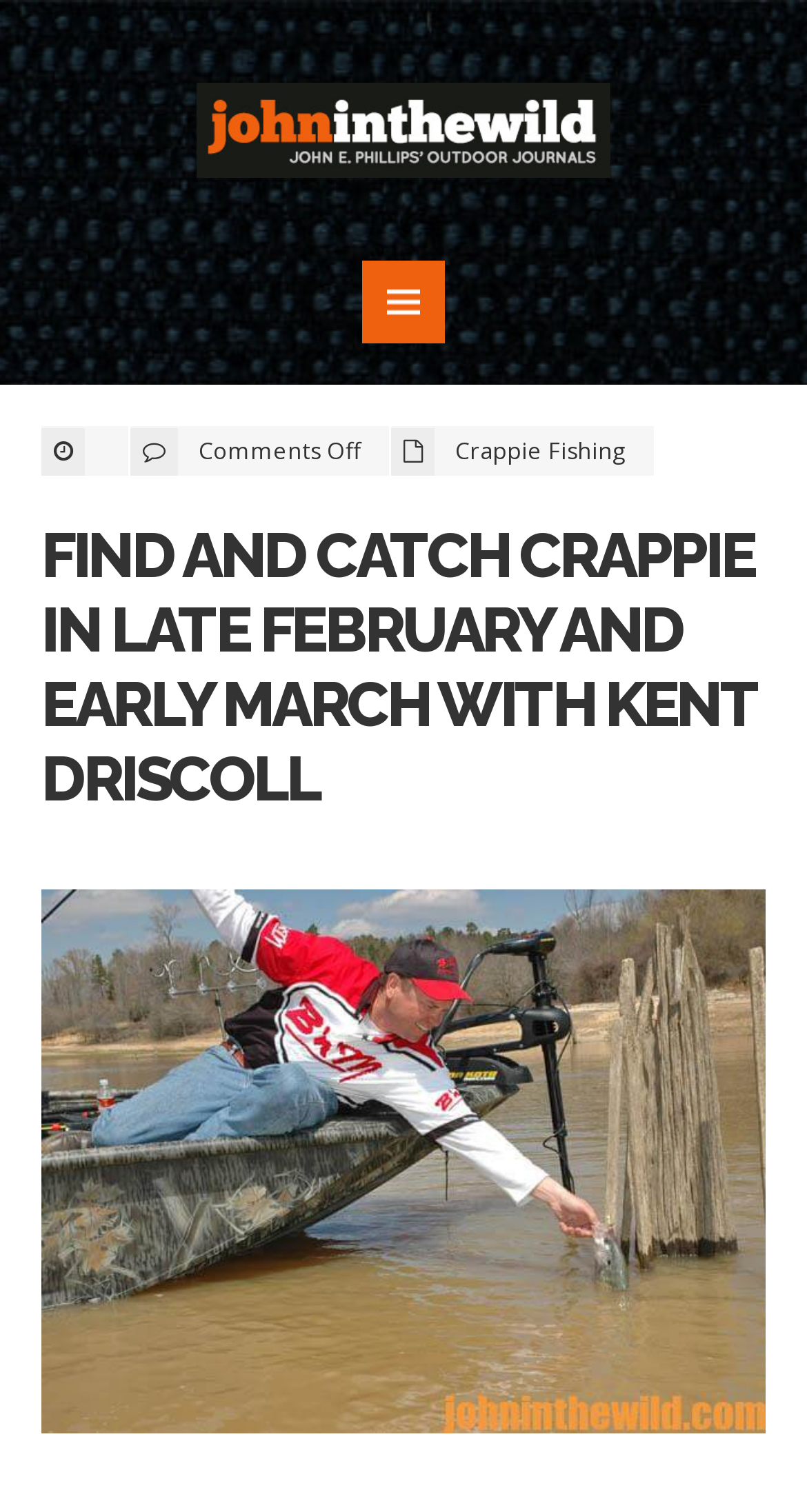Is there a menu on the webpage?
Using the image, answer in one word or phrase.

Yes